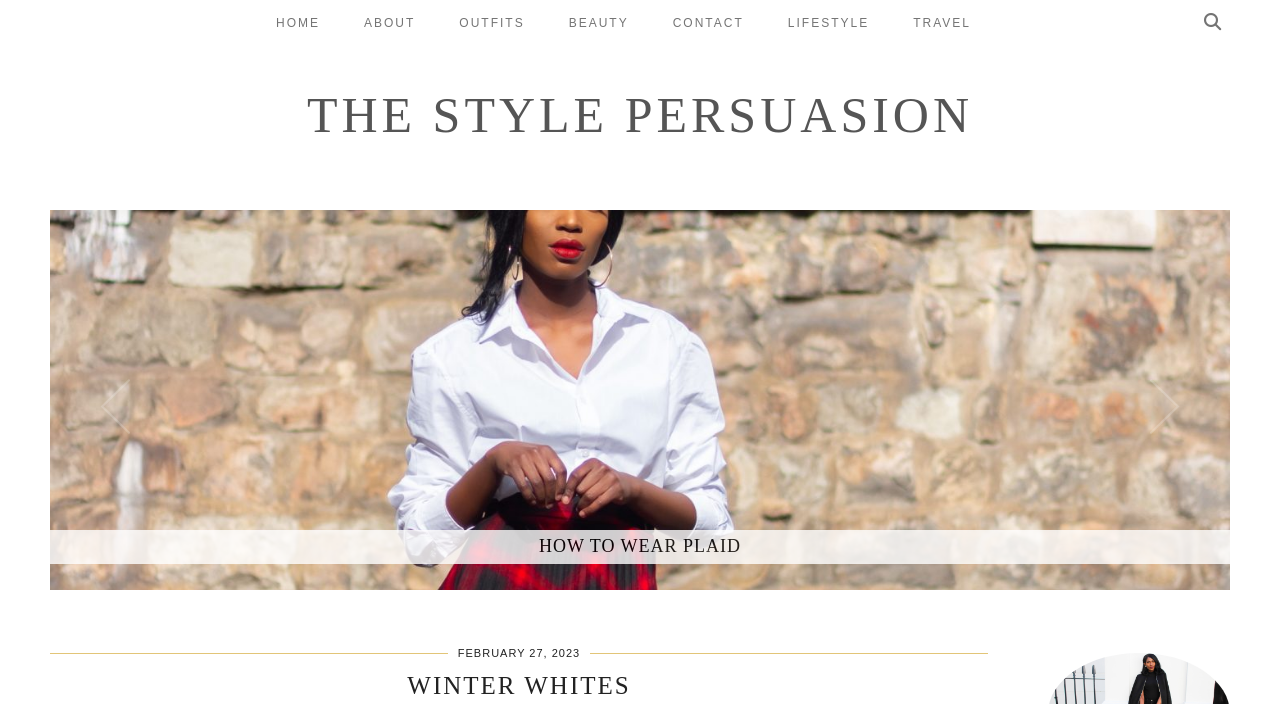Please identify the bounding box coordinates of the region to click in order to complete the task: "go to home page". The coordinates must be four float numbers between 0 and 1, specified as [left, top, right, bottom].

[0.198, 0.0, 0.267, 0.065]